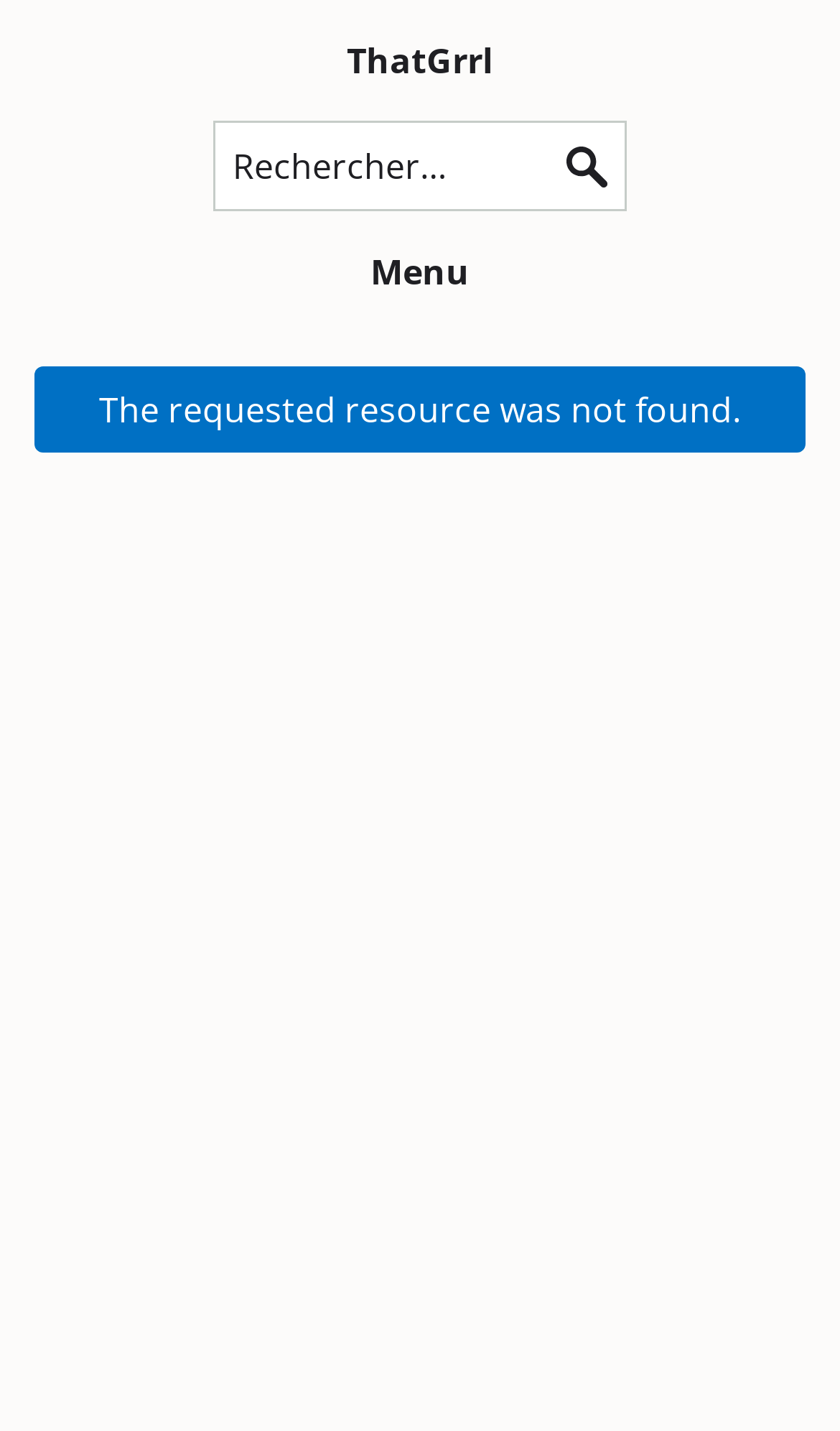Craft a detailed narrative of the webpage's structure and content.

The webpage appears to be a blog or personal website with a Canadian theme, as indicated by the meta description. At the top of the page, there is a large heading that reads "ThatGrrl", which is also a link. Below this heading, there is a search bar with a textbox and a button labeled "Rechercher", which translates to "Search" in French. 

To the right of the search bar, there is a button labeled "Menu". Below the search bar and menu button, there is a main section that takes up most of the page. Within this section, there is a status message that indicates "The requested resource was not found", suggesting that the user has encountered an error or the page is not available.